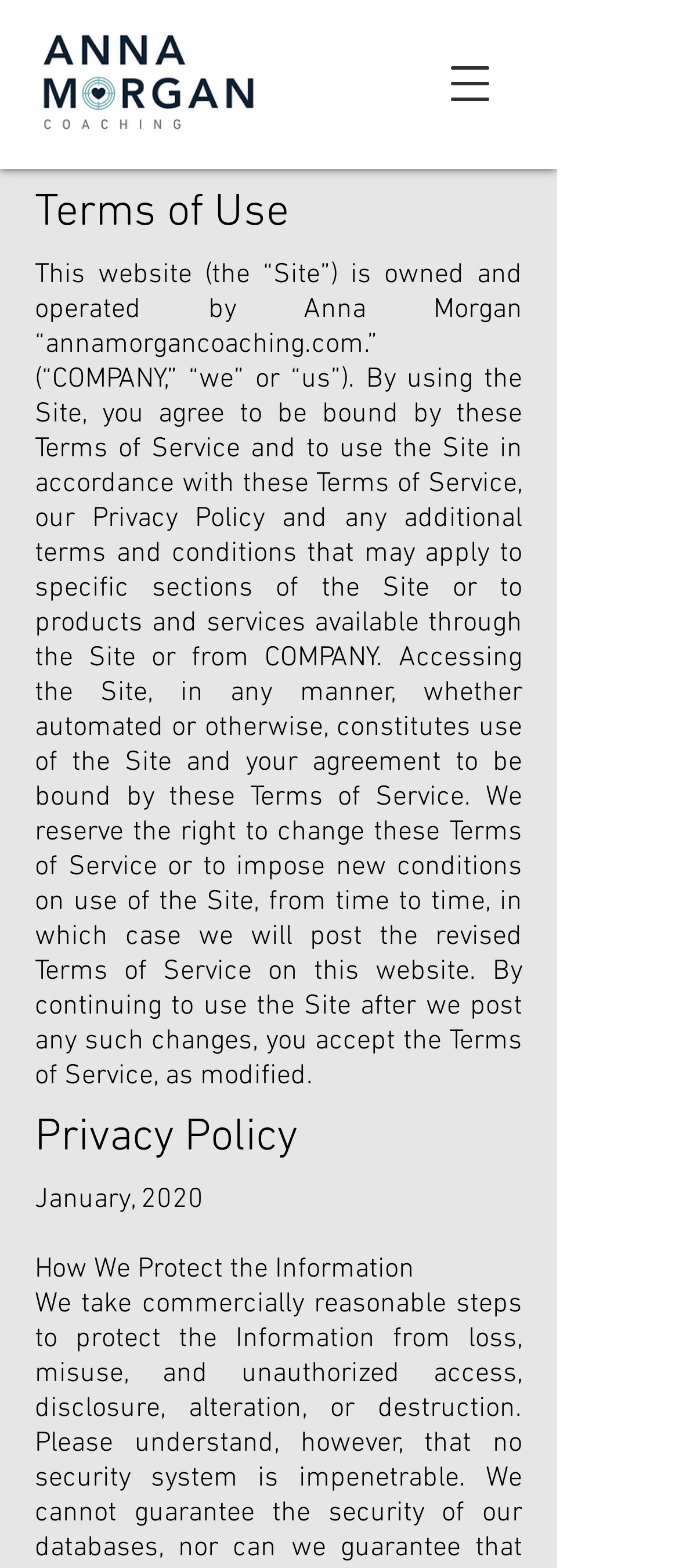Given the description aria-label="Open navigation menu", predict the bounding box coordinates of the UI element. Ensure the coordinates are in the format (top-left x, top-left y, bottom-right x, bottom-right y) and all values are between 0 and 1.

[0.628, 0.026, 0.756, 0.081]